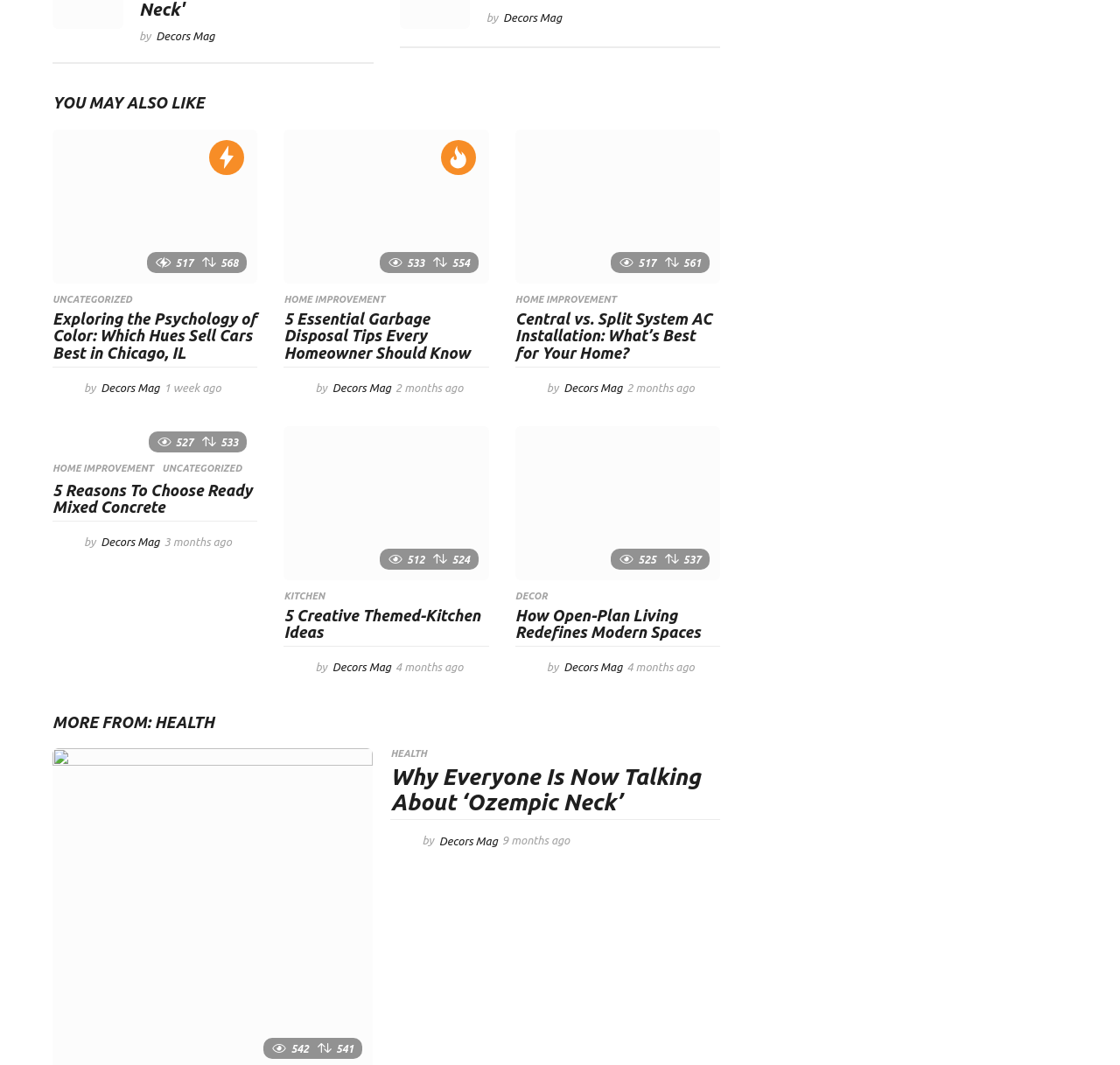Calculate the bounding box coordinates for the UI element based on the following description: "alt="Decors Mag"". Ensure the coordinates are four float numbers between 0 and 1, i.e., [left, top, right, bottom].

[0.46, 0.616, 0.48, 0.638]